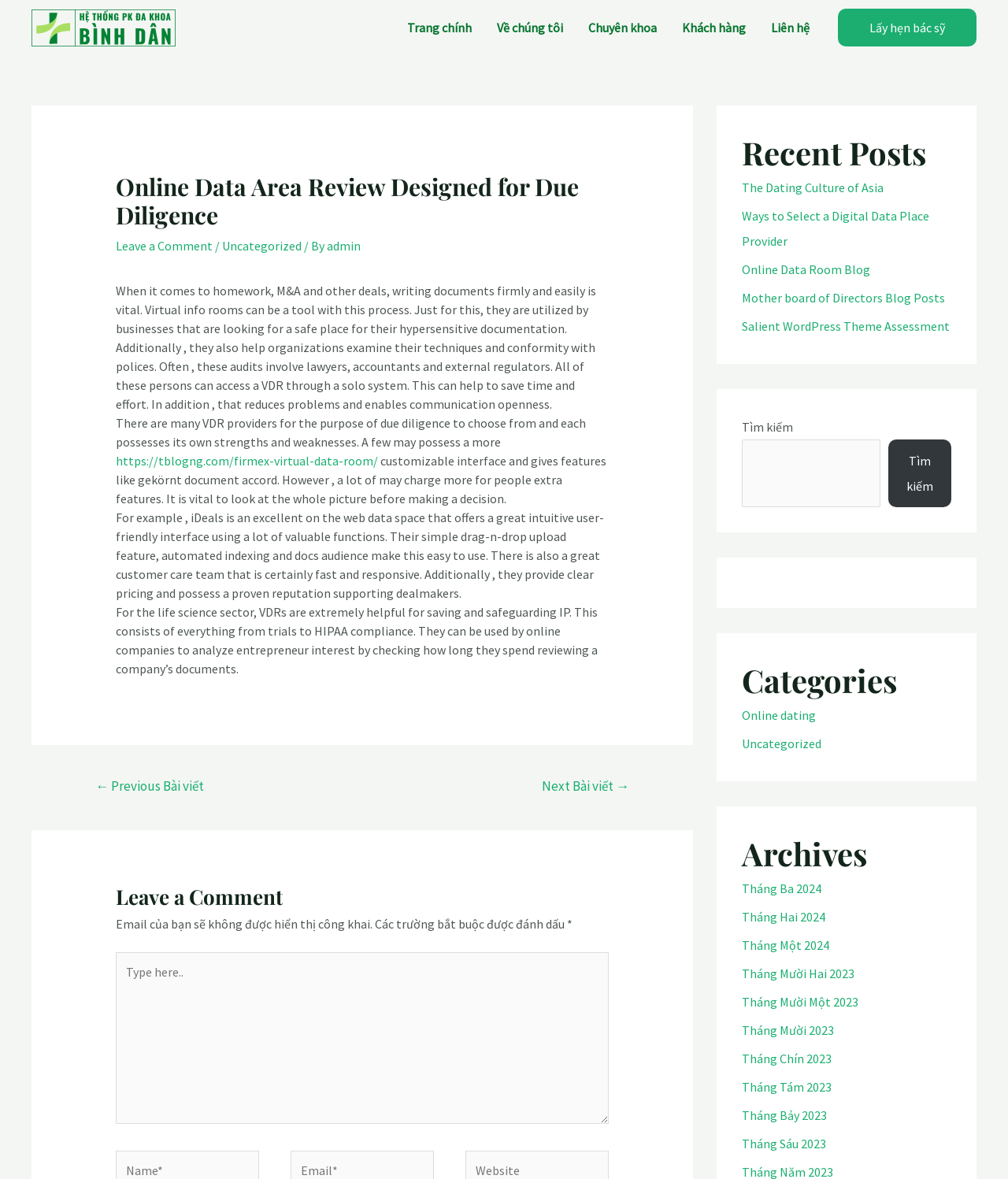Construct a comprehensive caption that outlines the webpage's structure and content.

The webpage is a blog post about online data area review designed for due diligence. At the top left corner, there is a logo of "Phòng khám đa khoa Bình Dân" (a Vietnamese hospital). Next to the logo, there is a navigation menu with links to "Trang chính" (home), "Về chúng tôi" (about us), "Chuyên khoa" (specialties), "Khách hàng" (customers), and "Liên hệ" (contact). 

Below the navigation menu, there is a prominent call-to-action button "Lấy hẹn bác sỹ" (make an appointment with a doctor). 

The main content of the webpage is an article about online data area review designed for due diligence. The article has a heading "Online Data Area Review Designed for Due Diligence" and is divided into several paragraphs. The text discusses the importance of virtual info rooms in the process of due diligence, their benefits, and how to choose the right provider. There are also links to other relevant articles and resources.

On the right side of the webpage, there are several complementary sections. The first section displays recent posts with links to articles such as "The Dating Culture of Asia" and "Ways to Select a Digital Data Room Provider". The second section is a search box where users can search for specific keywords. The third section displays categories such as "Online dating" and "Uncategorized". The fourth section displays archives of posts by month, from March 2024 to June 2023.

At the bottom of the webpage, there is a comment section where users can leave their comments. The section includes a text box, fields for name, email, and website, and a submit button.